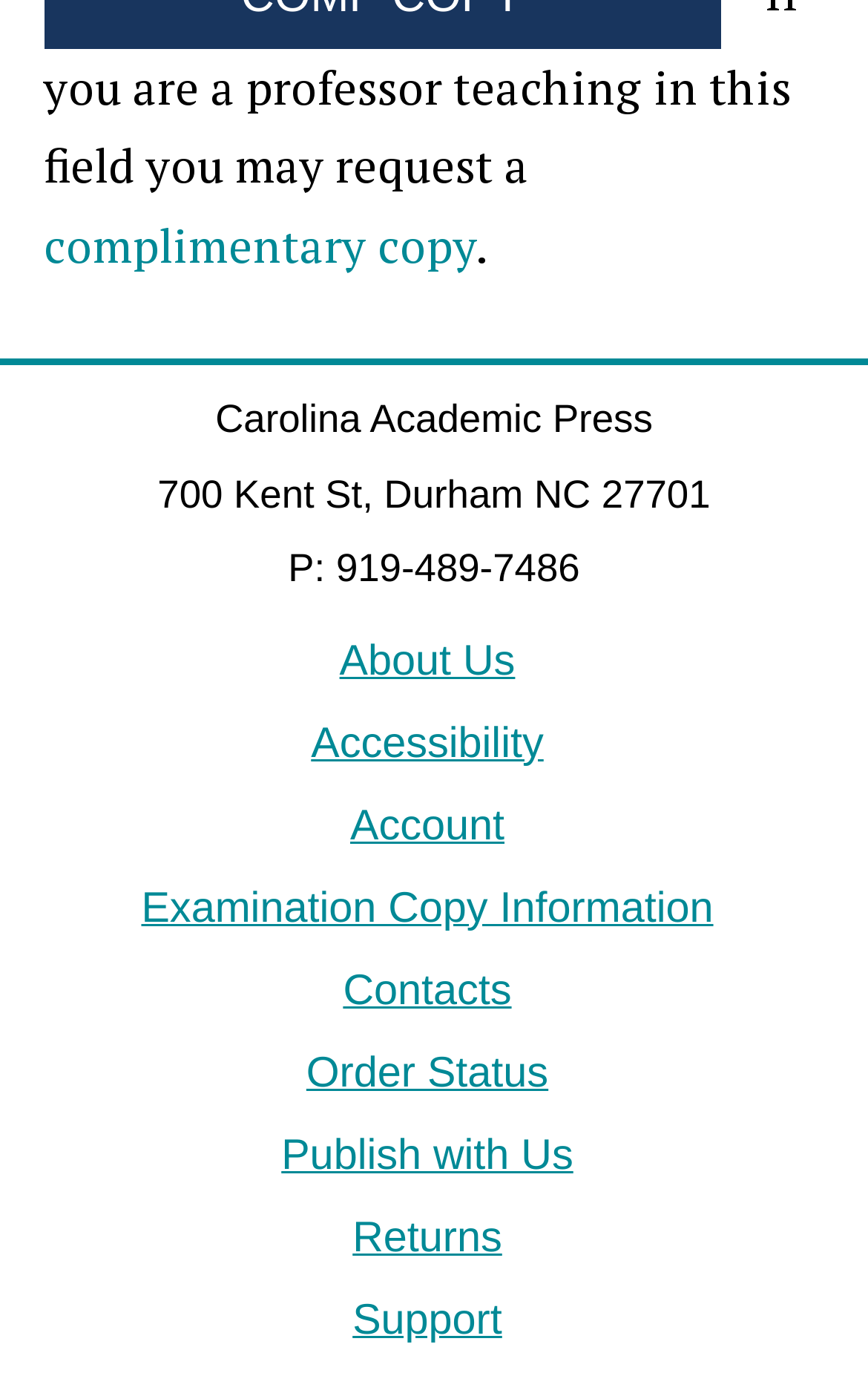Give a one-word or phrase response to the following question: What is the company name?

Carolina Academic Press